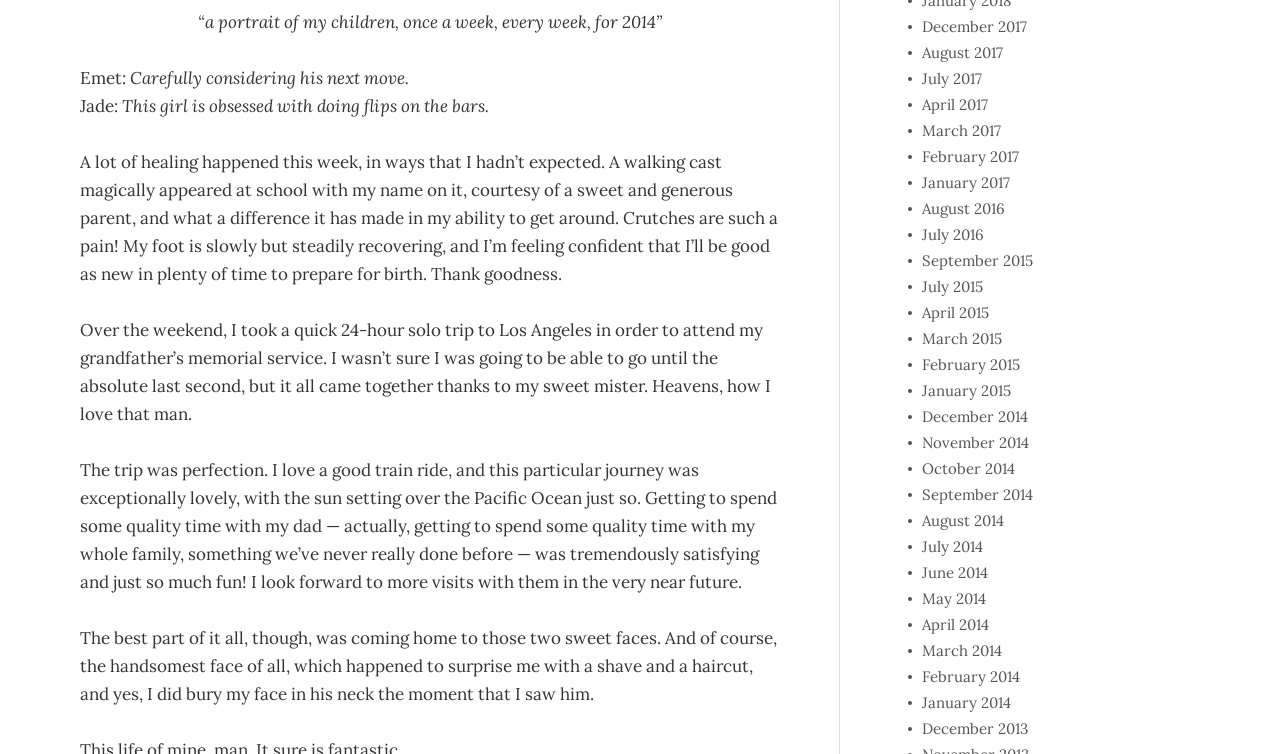What is the author's relationship with the person who surprised her with a shave and haircut?
Carefully analyze the image and provide a thorough answer to the question.

The author mentions in the StaticText element that she buried her face in his neck, which suggests a romantic and intimate relationship, likely with her husband.